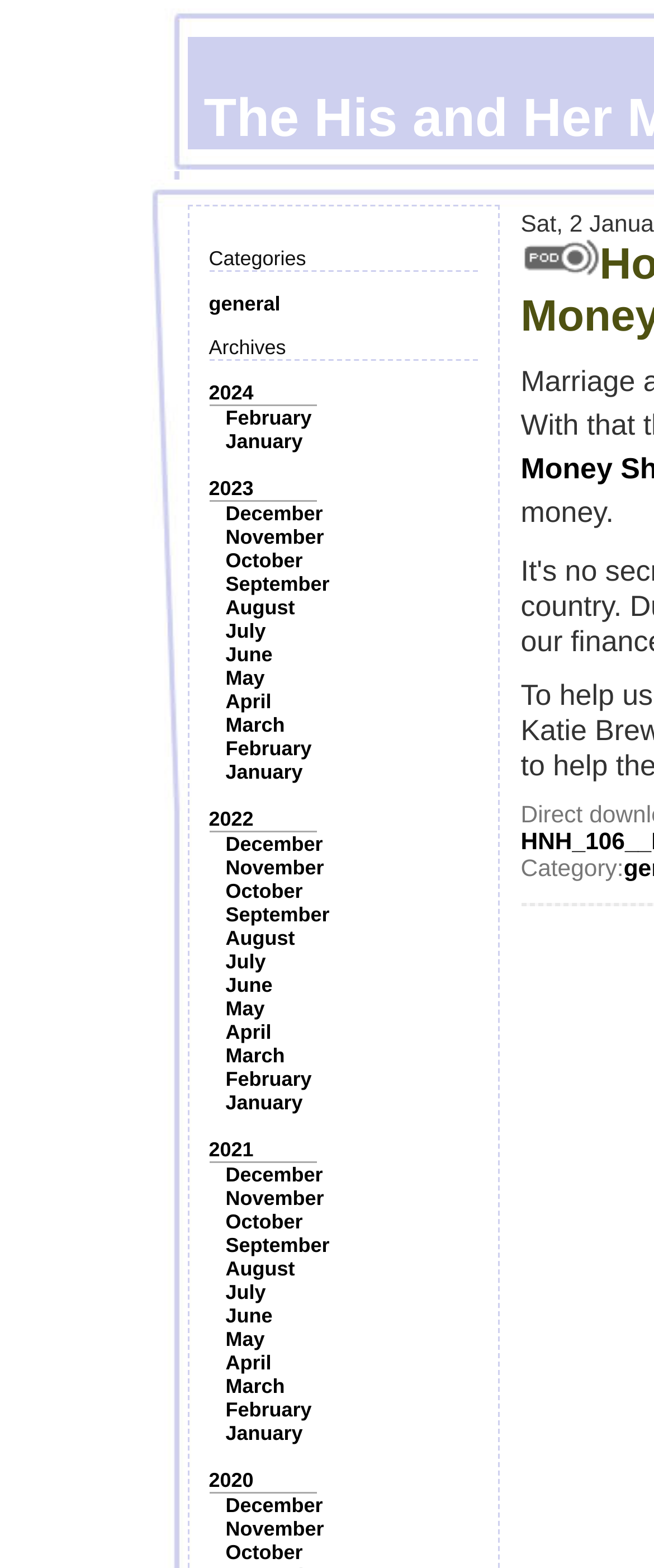How many years are listed in the archives?
Using the screenshot, give a one-word or short phrase answer.

4